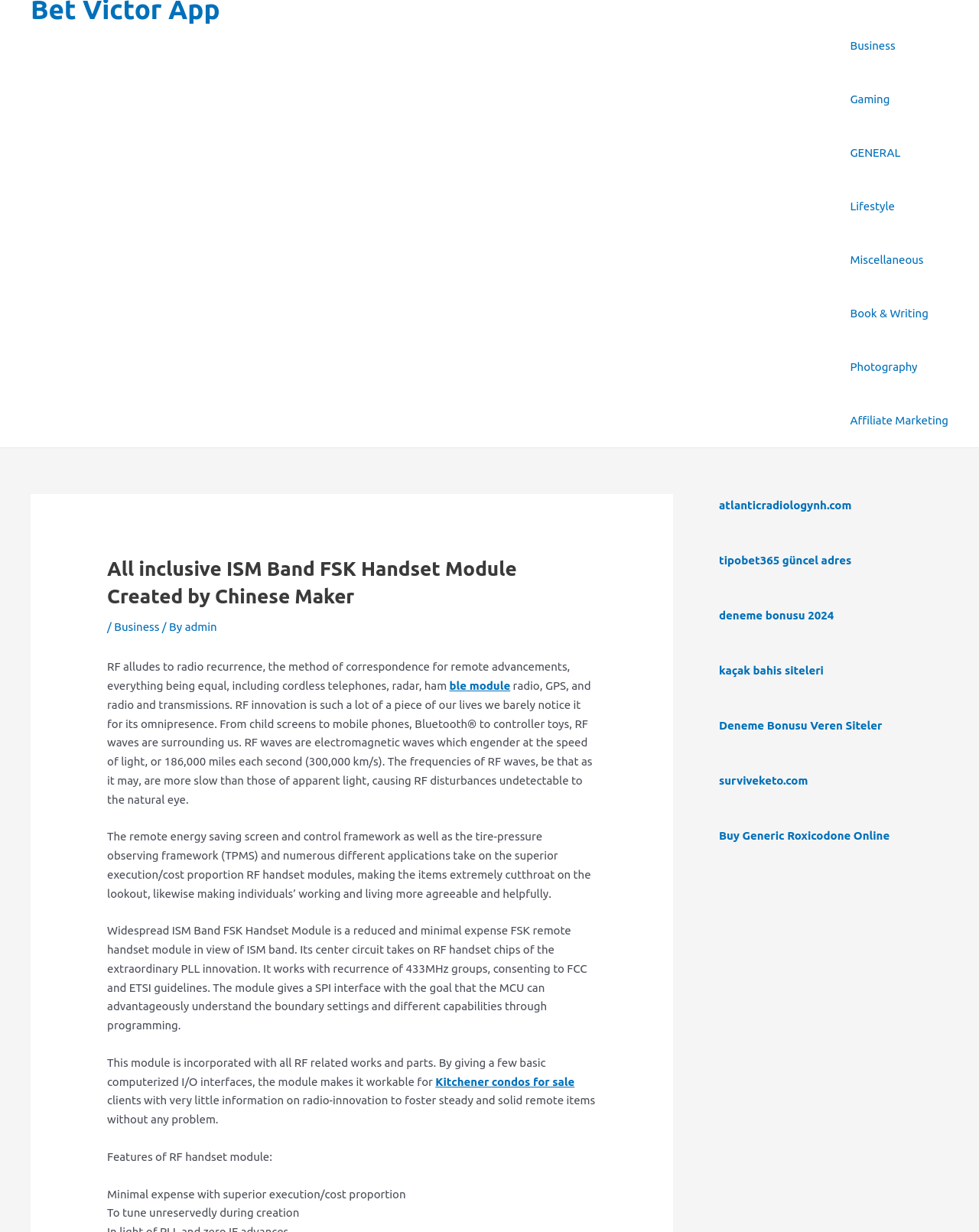Identify the bounding box of the HTML element described as: "Deneme Bonusu Veren Siteler".

[0.734, 0.583, 0.901, 0.594]